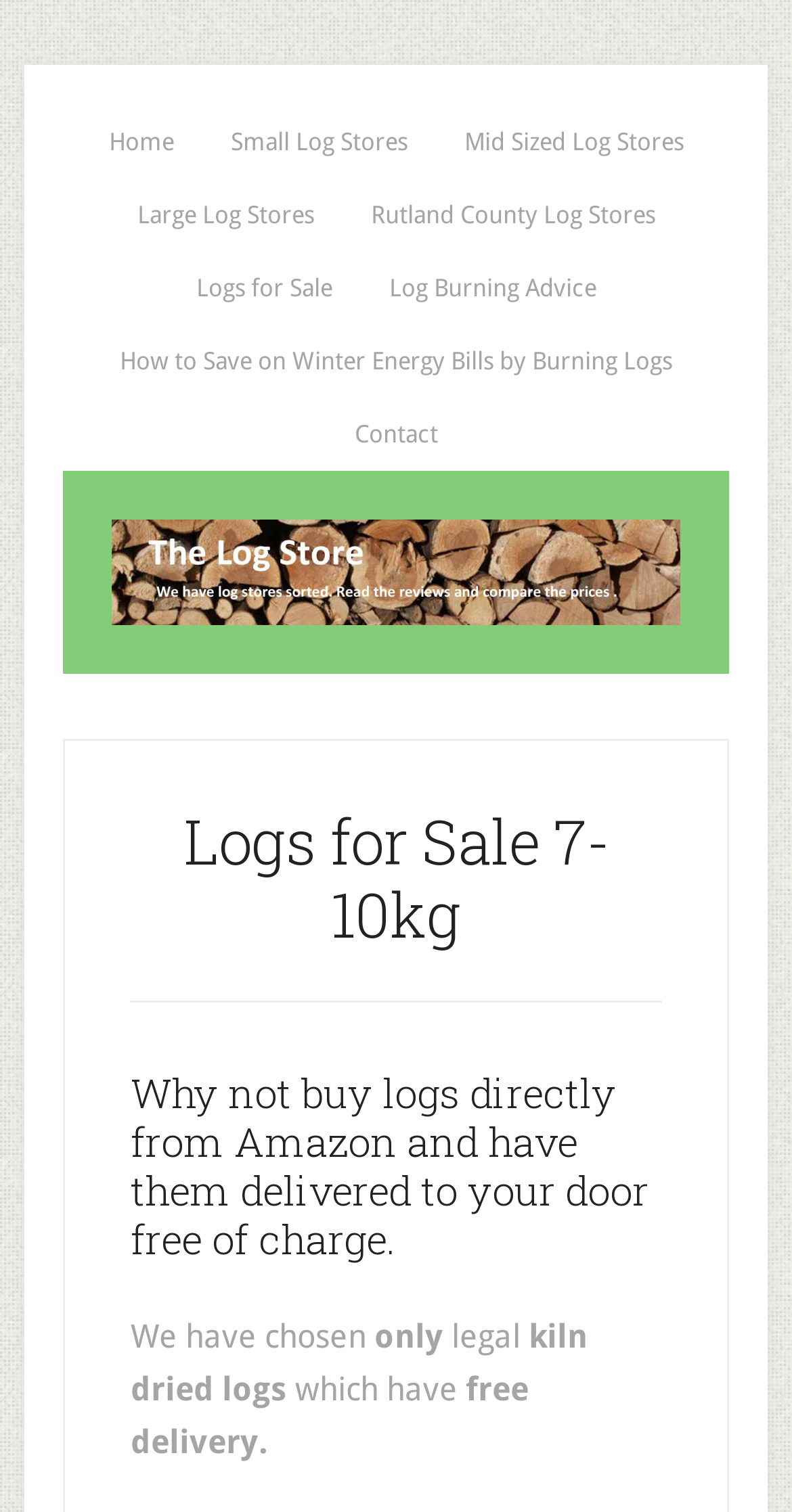Is there any advice on log burning available on this website?
Based on the image, answer the question with as much detail as possible.

The navigation menu has a link to 'Log Burning Advice', suggesting that the website provides advice on log burning.